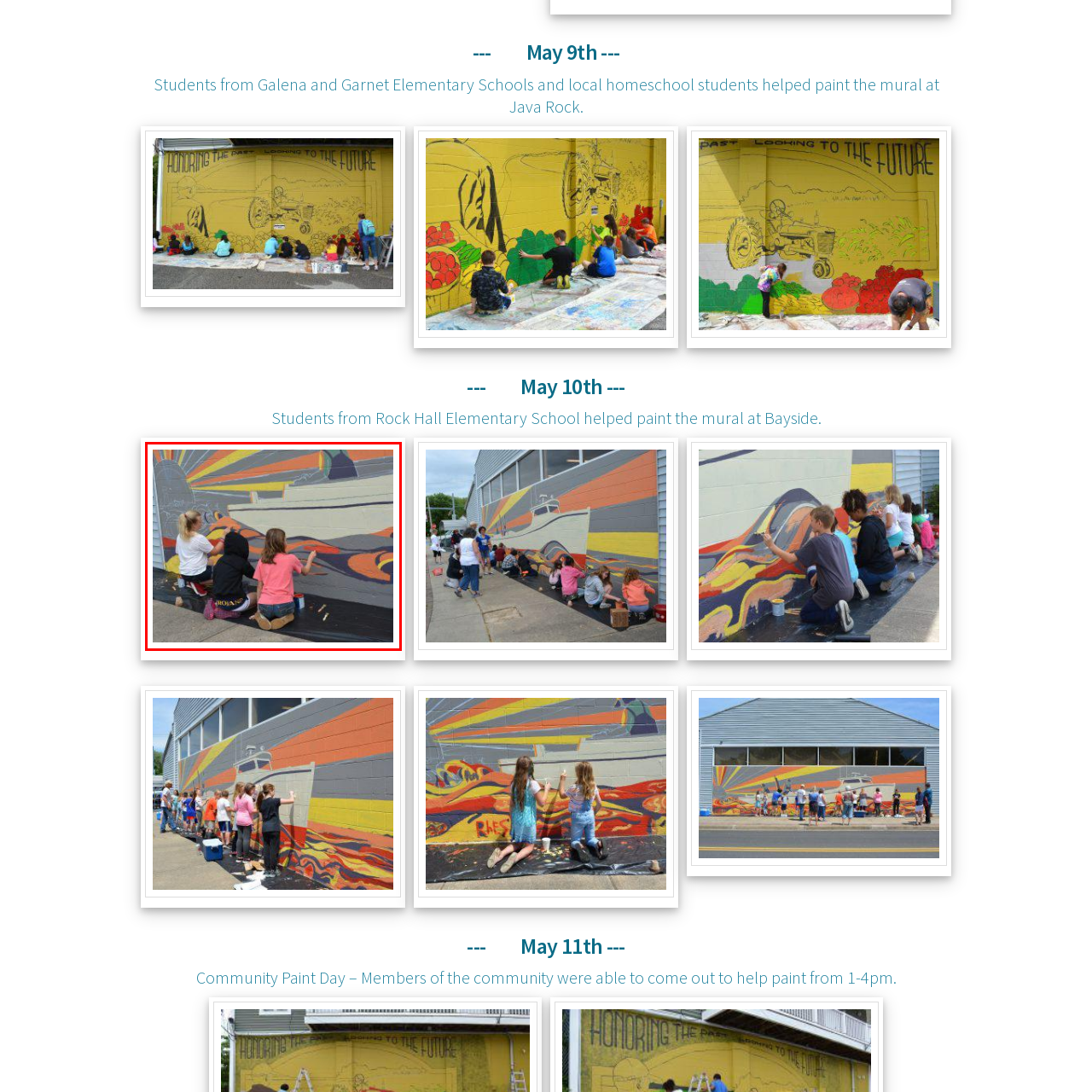Where was the mural painted?
Look at the image enclosed by the red bounding box and give a detailed answer using the visual information available in the image.

The mural was painted at Bayside as part of a community effort, where students from Rock Hall Elementary School helped to create the artwork, highlighting the importance of teamwork and local initiatives in enhancing public spaces.